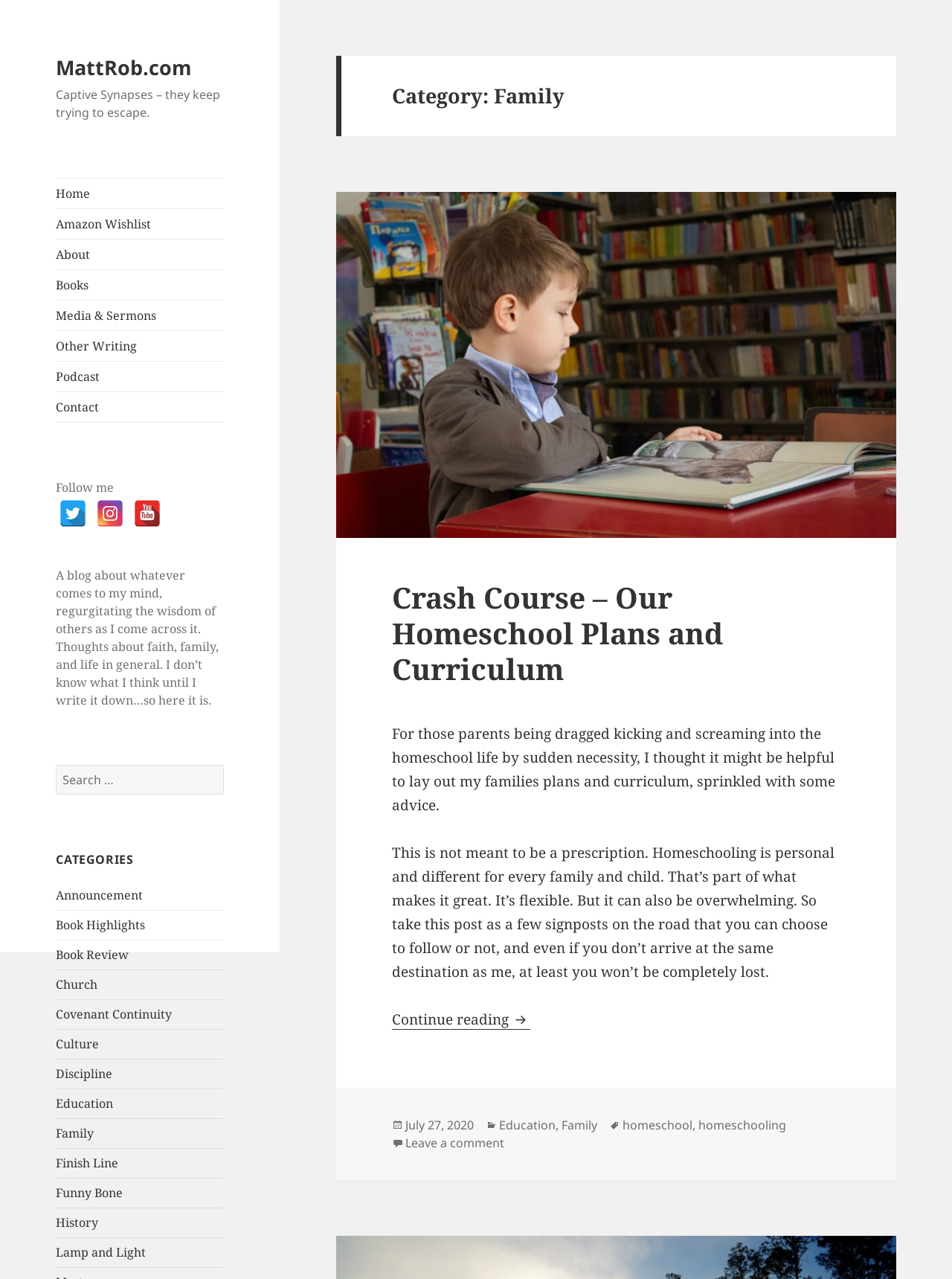Answer the question below using just one word or a short phrase: 
What is the category of the current post?

Family